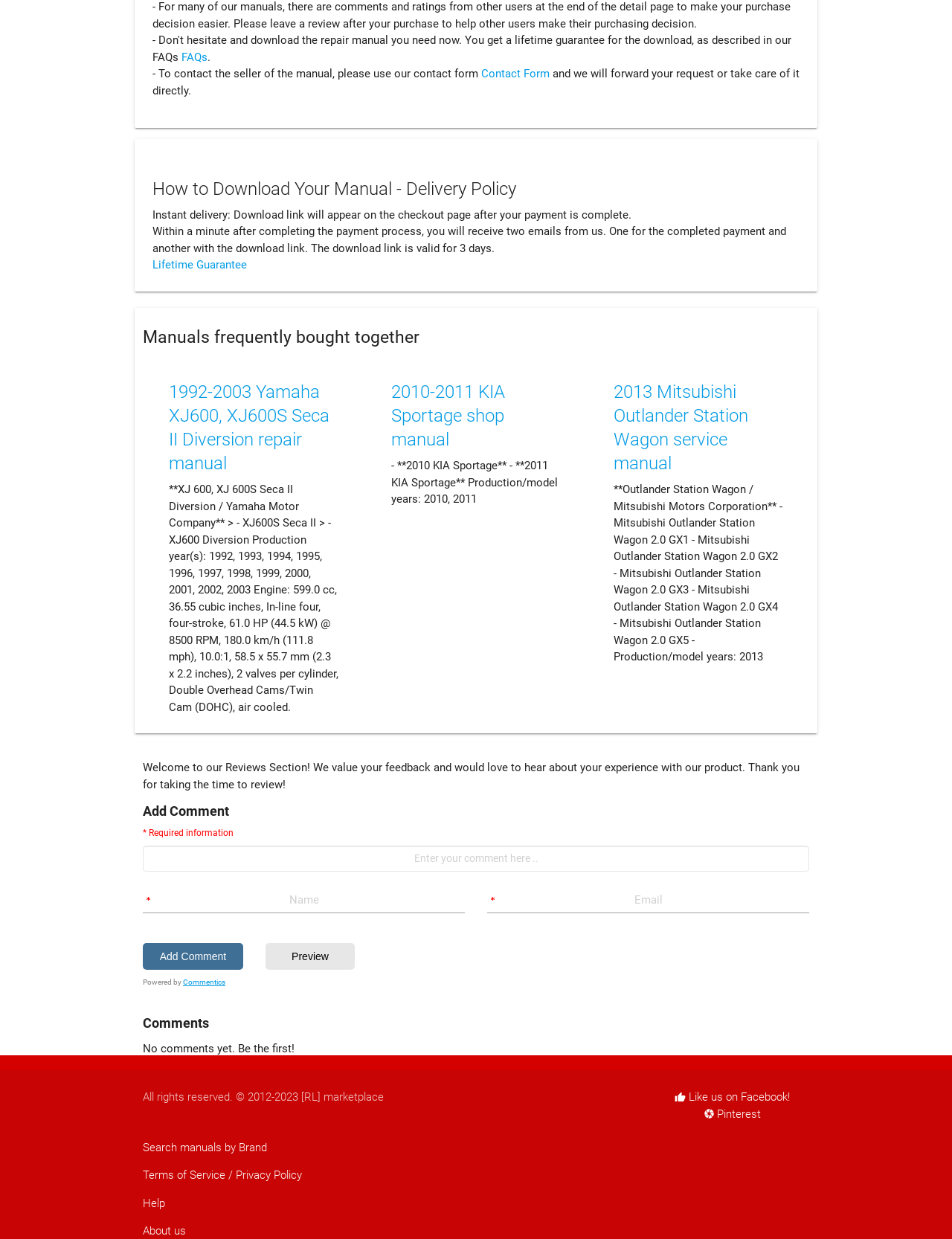Provide the bounding box coordinates of the HTML element this sentence describes: "Commentics".

[0.192, 0.789, 0.237, 0.796]